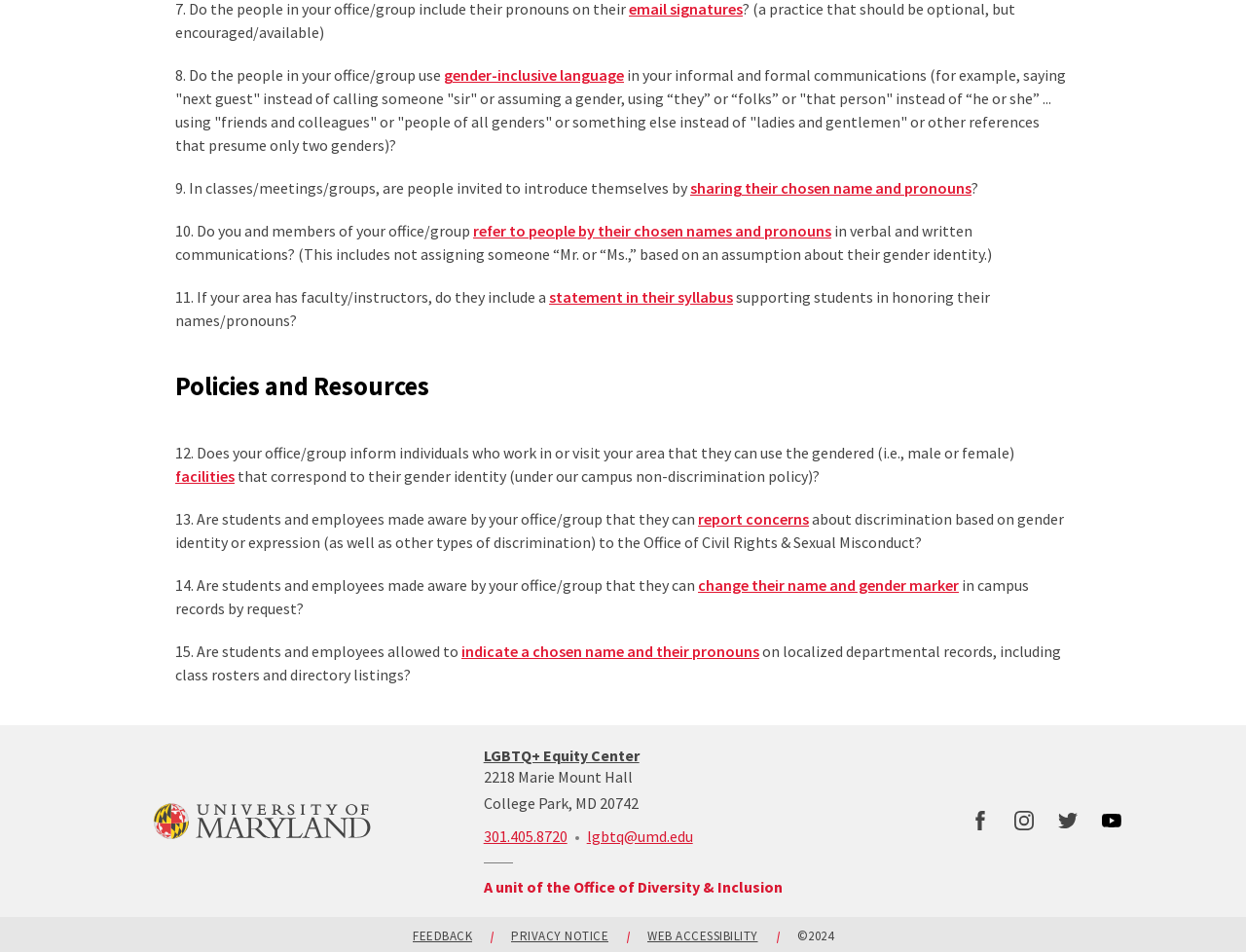Utilize the details in the image to thoroughly answer the following question: What is the phone number of the LGBTQ+ Equity Center?

The phone number of the LGBTQ+ Equity Center can be found in the contact information section at the bottom of the webpage, which is 301-405-8720.